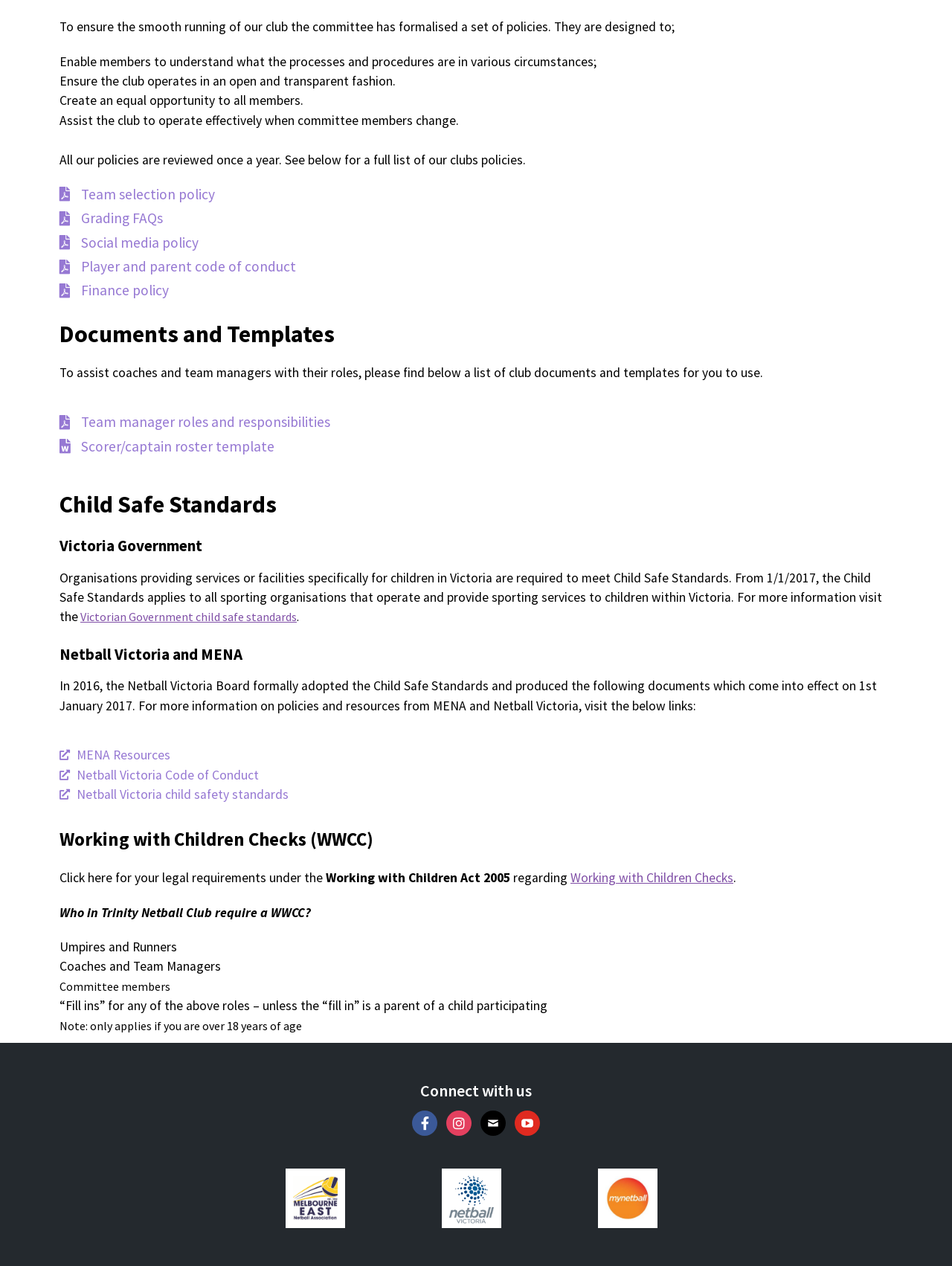Provide the bounding box coordinates of the UI element that matches the description: "Netball Victoria child safety standards".

[0.062, 0.62, 0.938, 0.635]